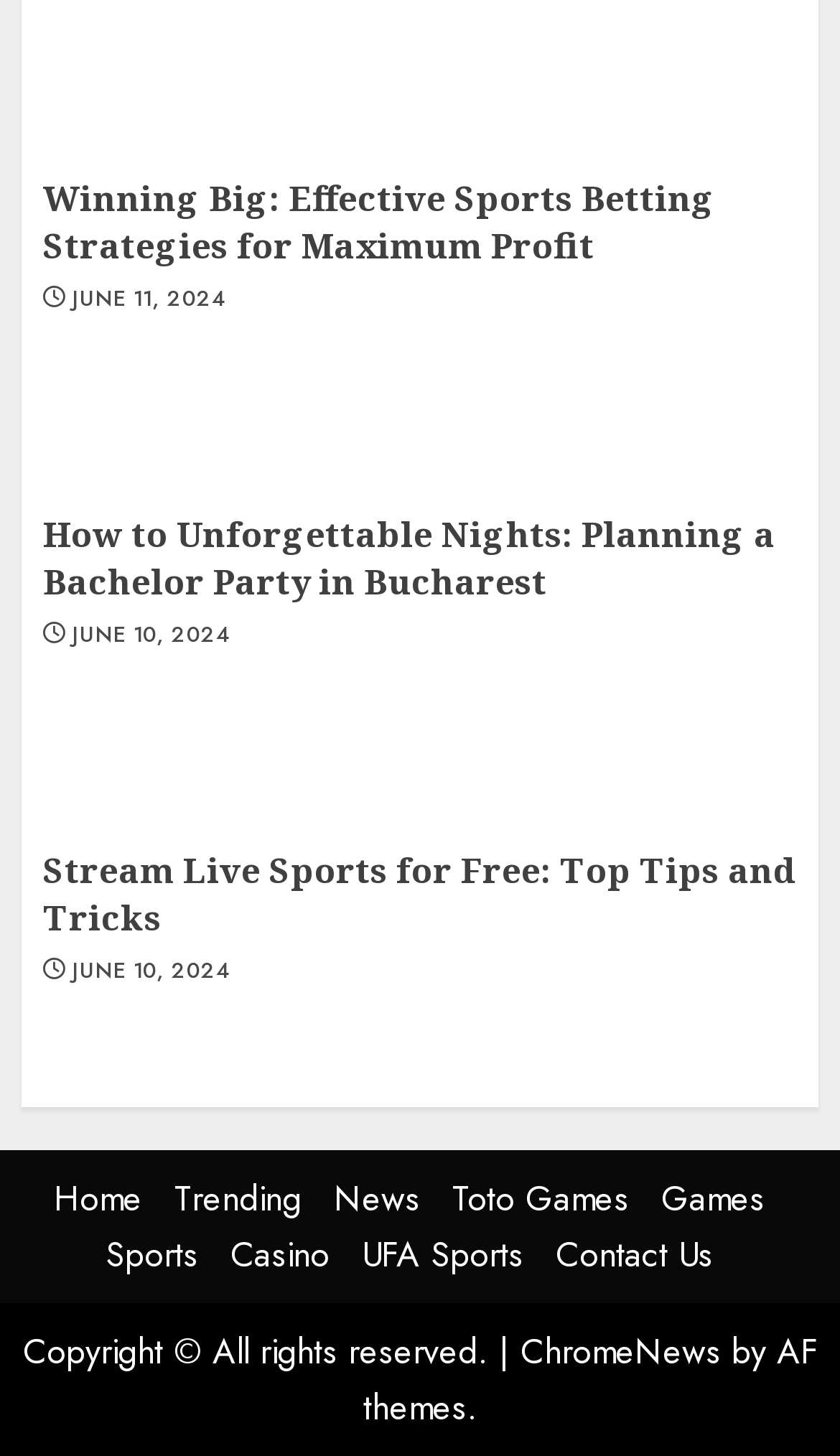Give a concise answer using one word or a phrase to the following question:
What is the topic of the first article?

Sports Betting